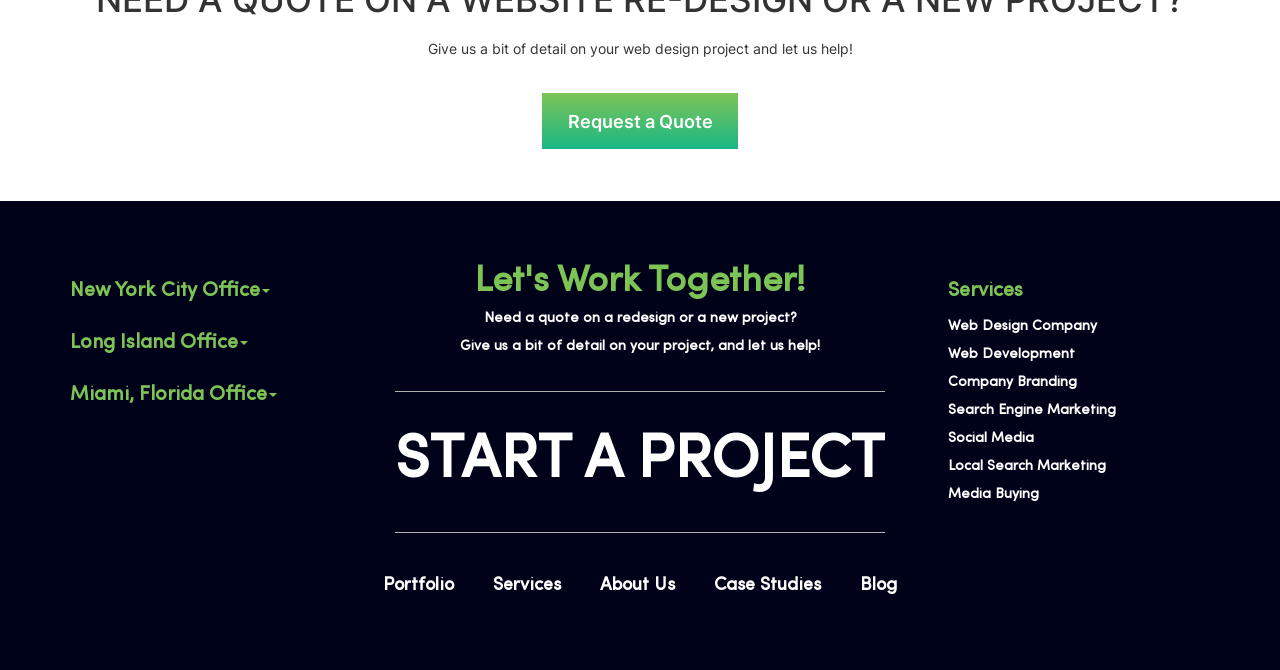Determine the bounding box coordinates of the area to click in order to meet this instruction: "Start a project".

[0.309, 0.583, 0.691, 0.795]